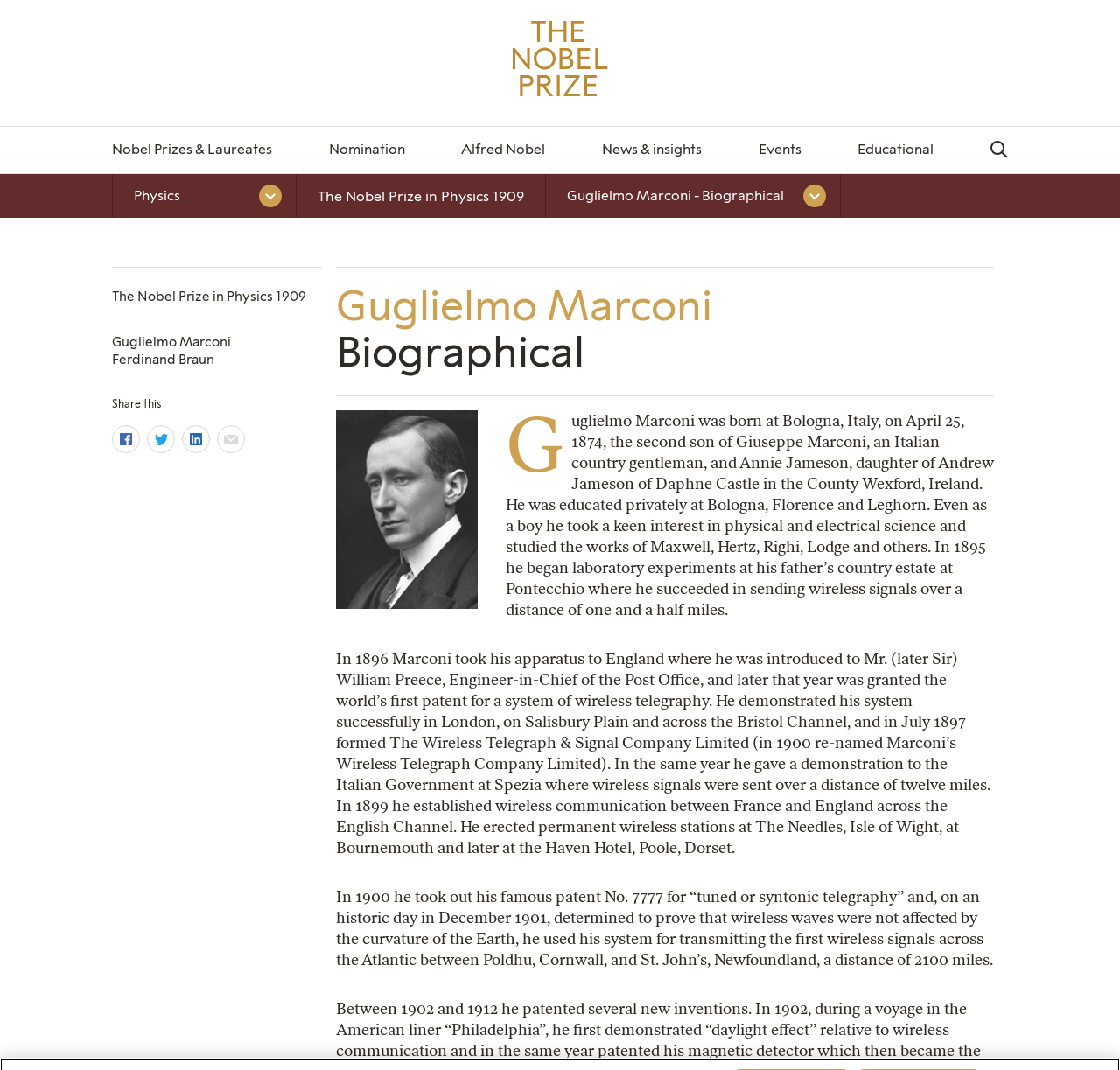Please answer the following question using a single word or phrase: 
What is the name of the company formed by Guglielmo Marconi in 1897?

The Wireless Telegraph & Signal Company Limited